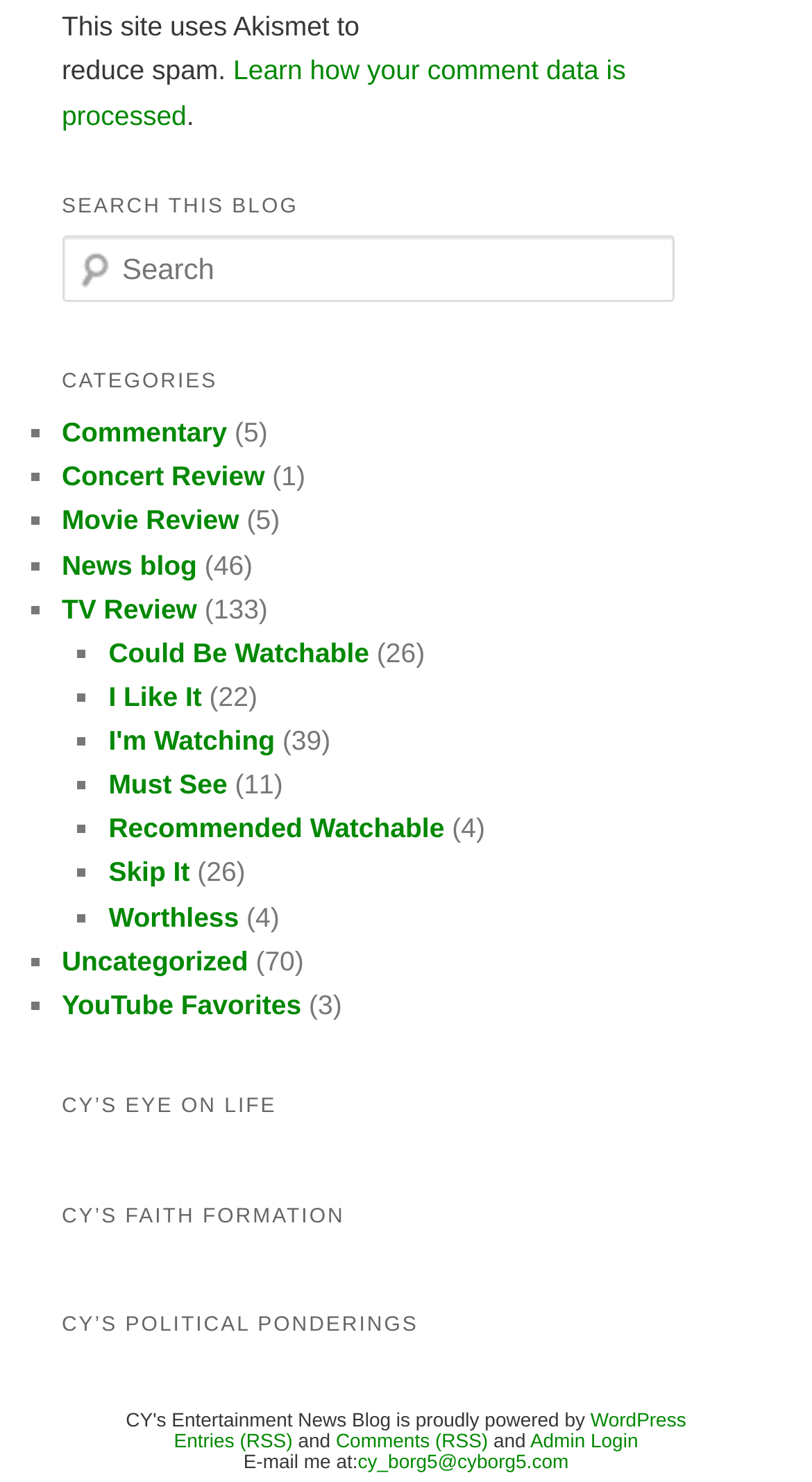Can you provide the bounding box coordinates for the element that should be clicked to implement the instruction: "Click on the link to know about Command Control Center inspection"?

None